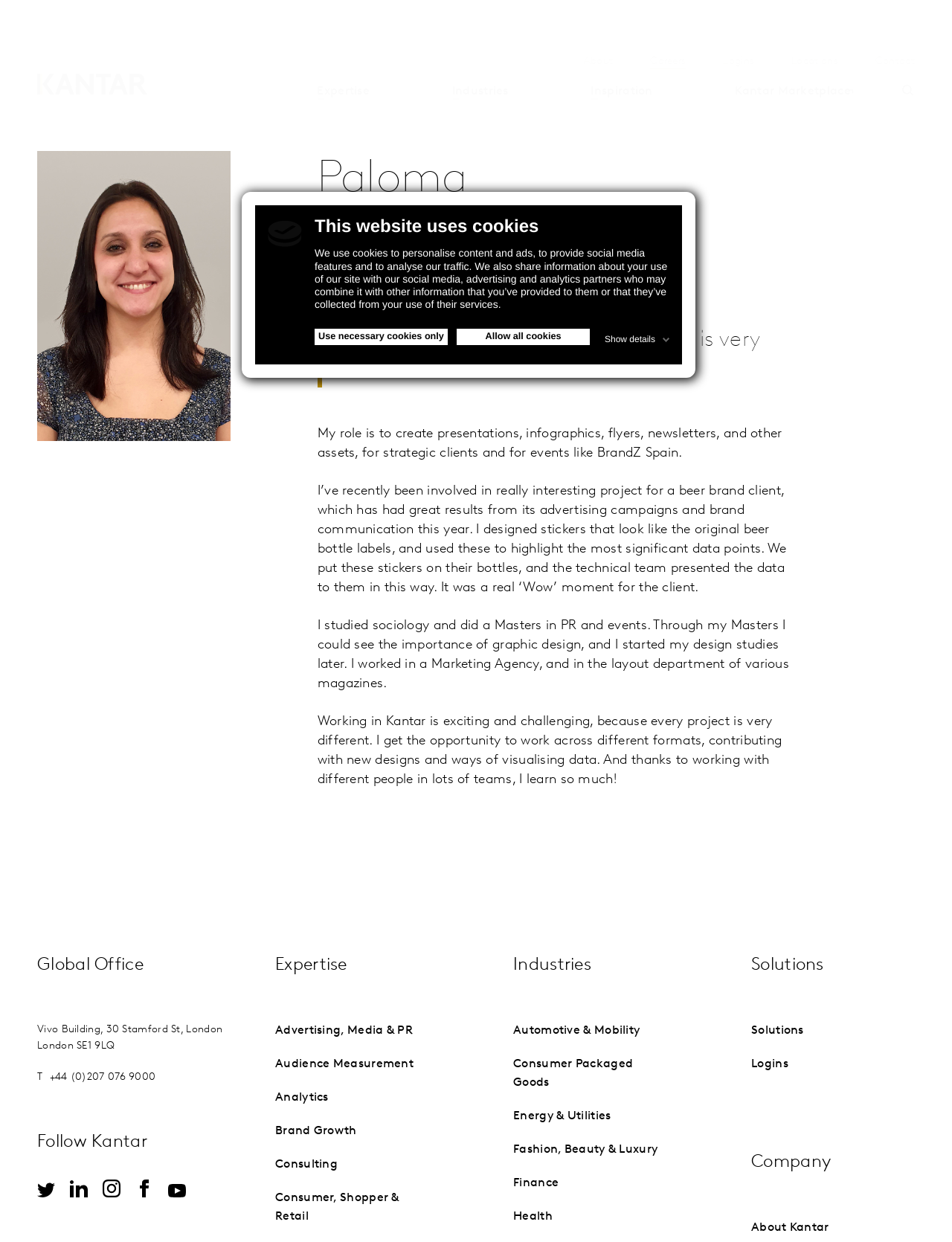Produce an elaborate caption capturing the essence of the webpage.

The webpage is about Paloma J, a designer at Kantar, a global consulting firm. At the top of the page, there is a dialog box with a logo, a heading "This website uses cookies", and a description of how the website uses cookies. Below the dialog box, there are three tabs: "Expertise", "Industries", and "Inspiration", which are not selected by default. To the right of the tabs, there is a link to "Kantar Marketplace" and a search button with a magnifying glass icon.

The main content of the page is divided into two sections. On the left, there is a profile picture of Paloma J, and below it, there are several paragraphs of text describing her role, experience, and projects she has worked on. The text is divided into sections with headings, and there are several images and links throughout the text.

On the right side of the page, there is a section with links to various parts of the Kantar website, including "About", "Careers", "Logins", "Locations", and "Contact". Below this section, there is a heading "Global Office" with the address and phone number of the London office. There are also links to follow Kantar on social media and a section with links to various expertise areas, industries, and solutions offered by Kantar.

Overall, the page is a personal profile page for Paloma J, showcasing her work and experience at Kantar, with links to various parts of the Kantar website and social media profiles.